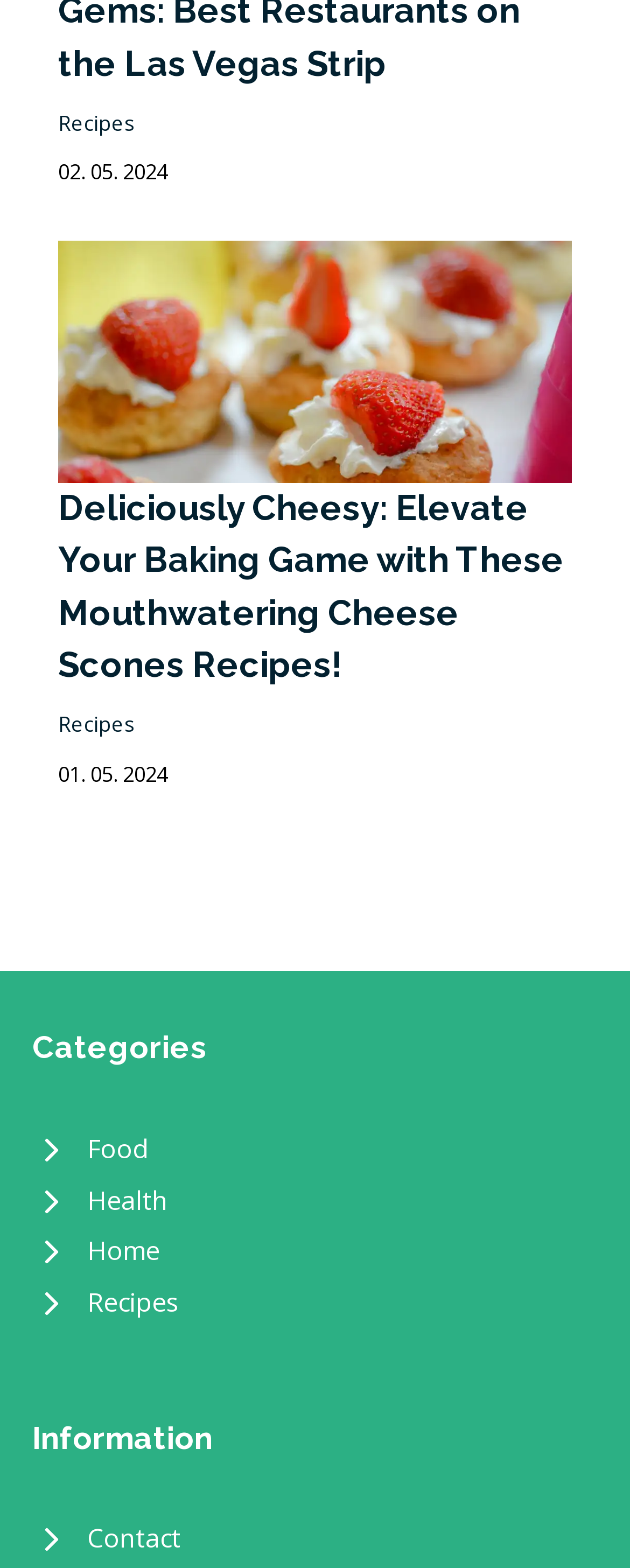Could you determine the bounding box coordinates of the clickable element to complete the instruction: "read Deliciously Cheesy article"? Provide the coordinates as four float numbers between 0 and 1, i.e., [left, top, right, bottom].

[0.092, 0.308, 0.908, 0.441]